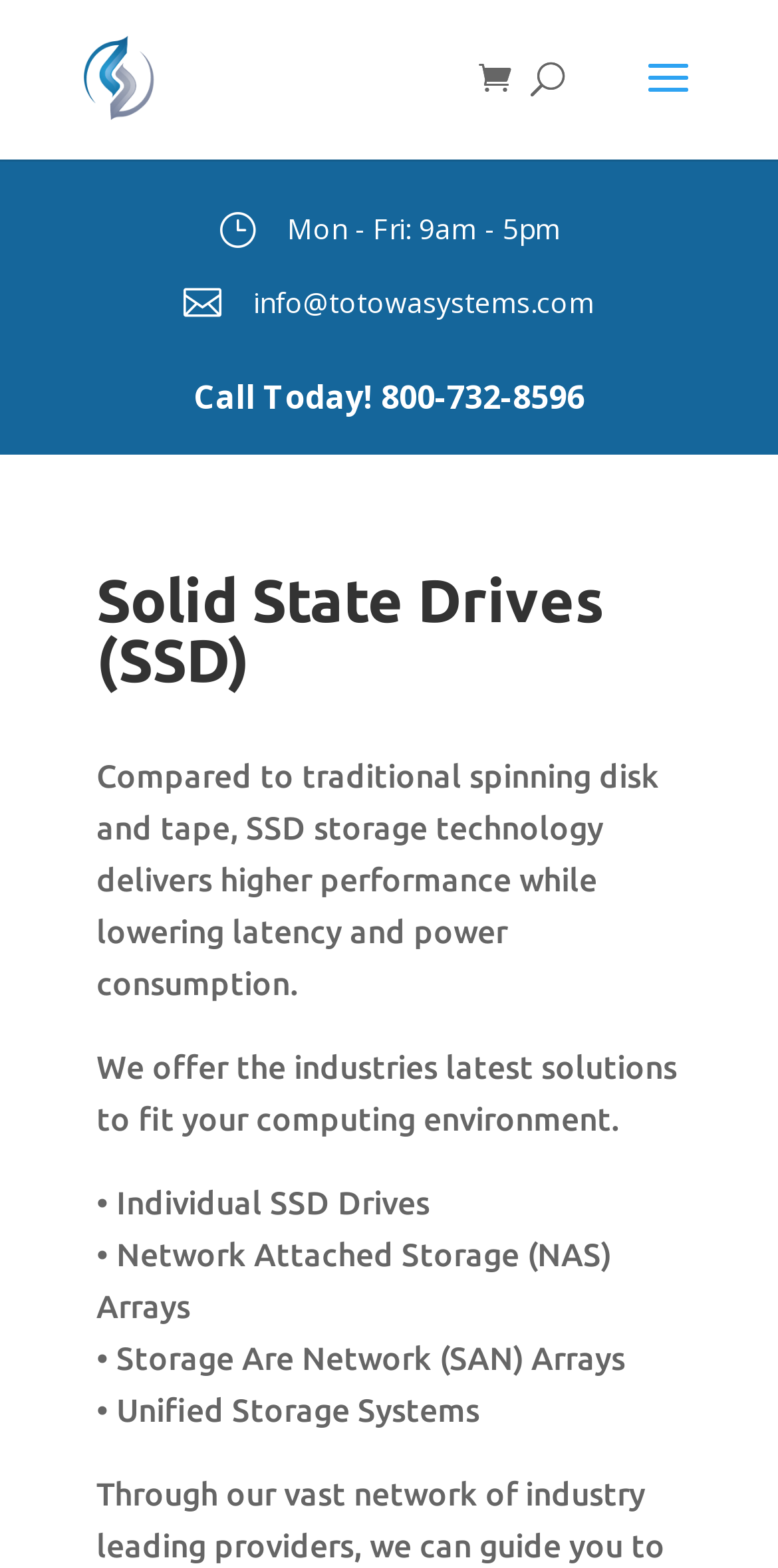Please answer the following question as detailed as possible based on the image: 
What is the email address to contact?

The email address to contact can be found in the top-right corner of the webpage, where it is written as 'info@totowasystems.com'.